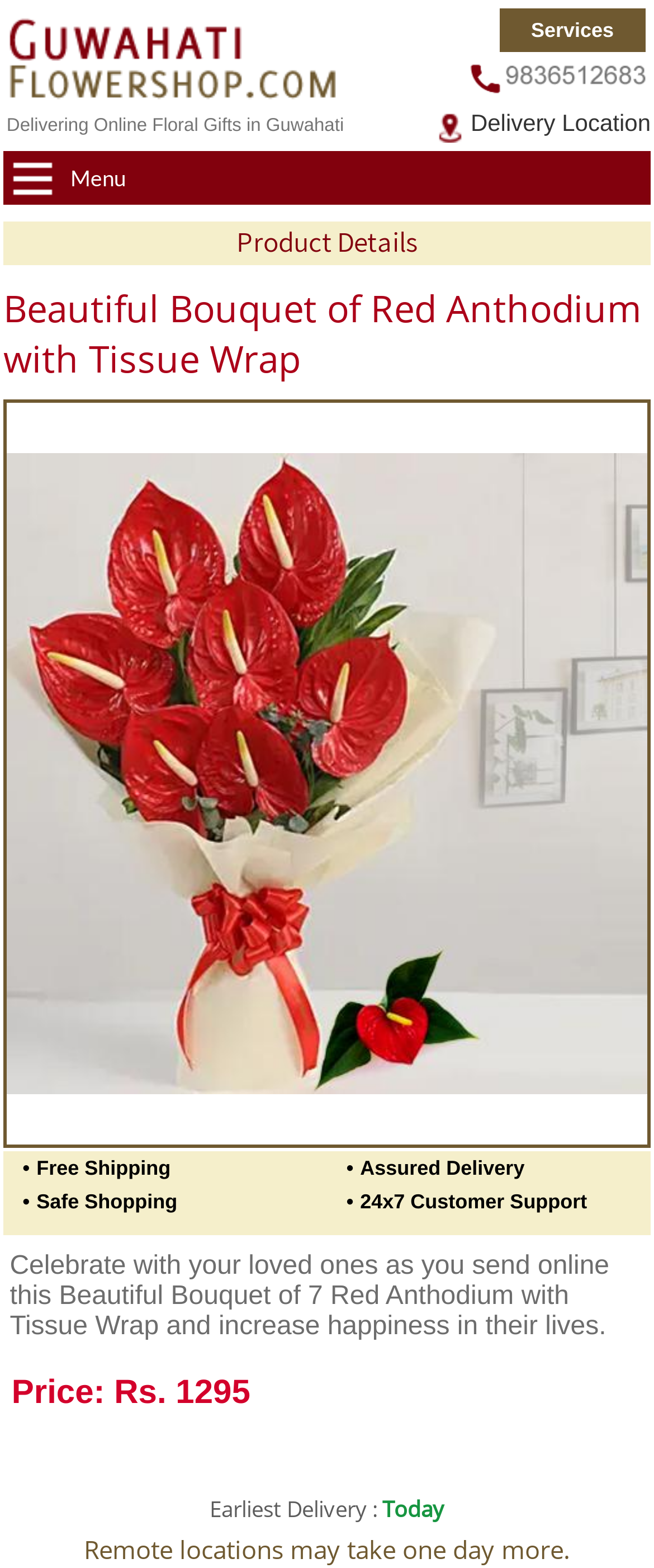What is the earliest delivery option?
Using the information presented in the image, please offer a detailed response to the question.

I found the answer by looking at the emphasis element with the description 'Today' which is nested inside the static text element with the description 'Earliest Delivery :' and is likely to be the earliest delivery option.